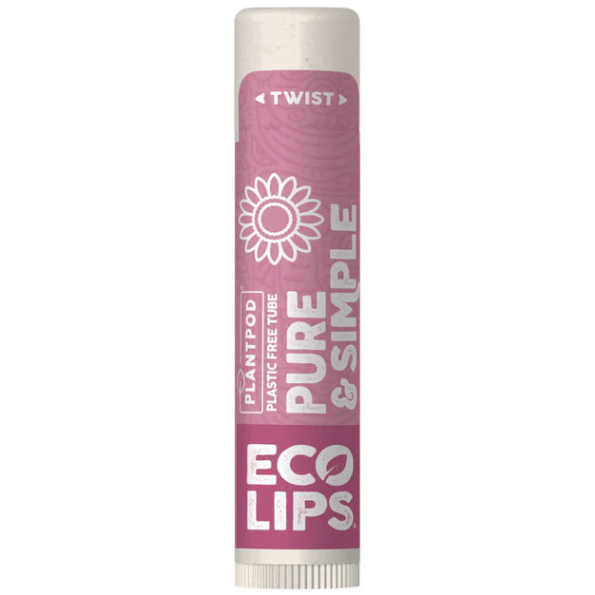Please use the details from the image to answer the following question comprehensively:
What is the significance of the sunflower graphic?

The sunflower graphic on the label is paired with the words 'PURE & SIMPLE', suggesting that the product is made with natural and simple ingredients, which is a key aspect of the brand's eco-friendly philosophy.